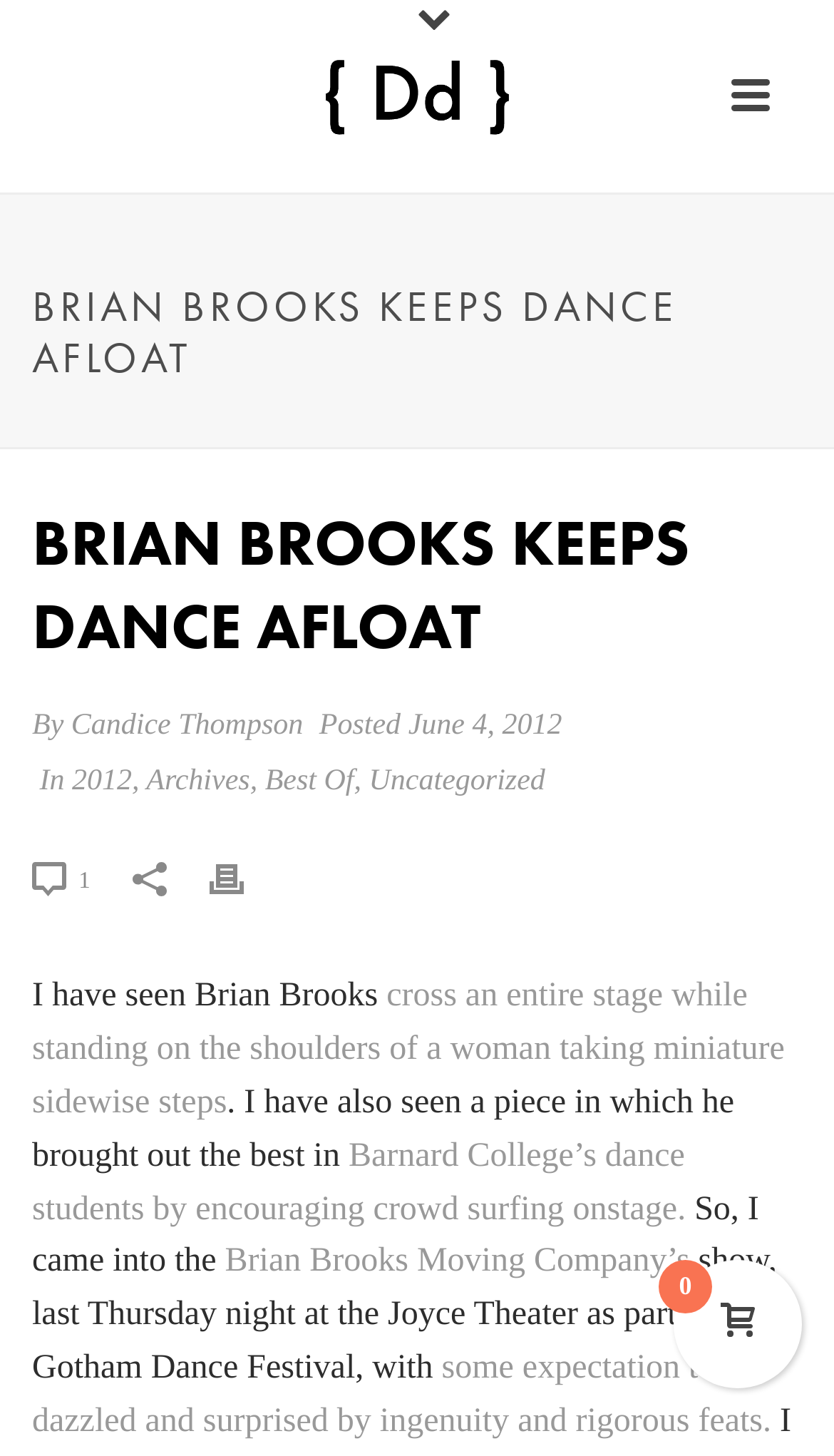When was the article posted?
Carefully analyze the image and provide a detailed answer to the question.

I found the answer by looking at the link element with the text 'June 4, 2012' which is located near the heading 'BRIAN BROOKS KEEPS DANCE AFLOAT' and is likely to be the posting date of the article.